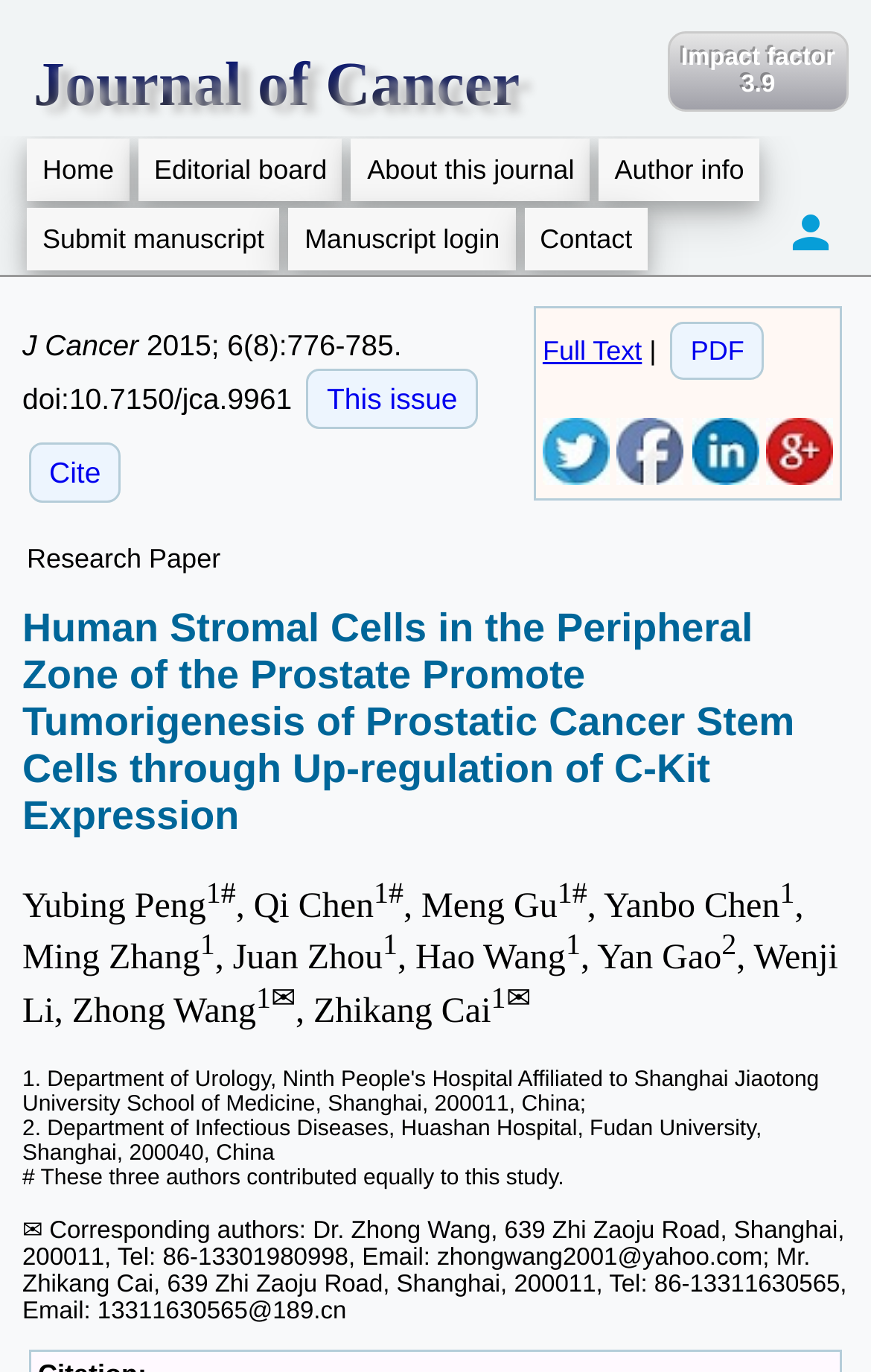Identify the bounding box coordinates of the clickable region necessary to fulfill the following instruction: "Cite this article". The bounding box coordinates should be four float numbers between 0 and 1, i.e., [left, top, right, bottom].

[0.033, 0.322, 0.139, 0.366]